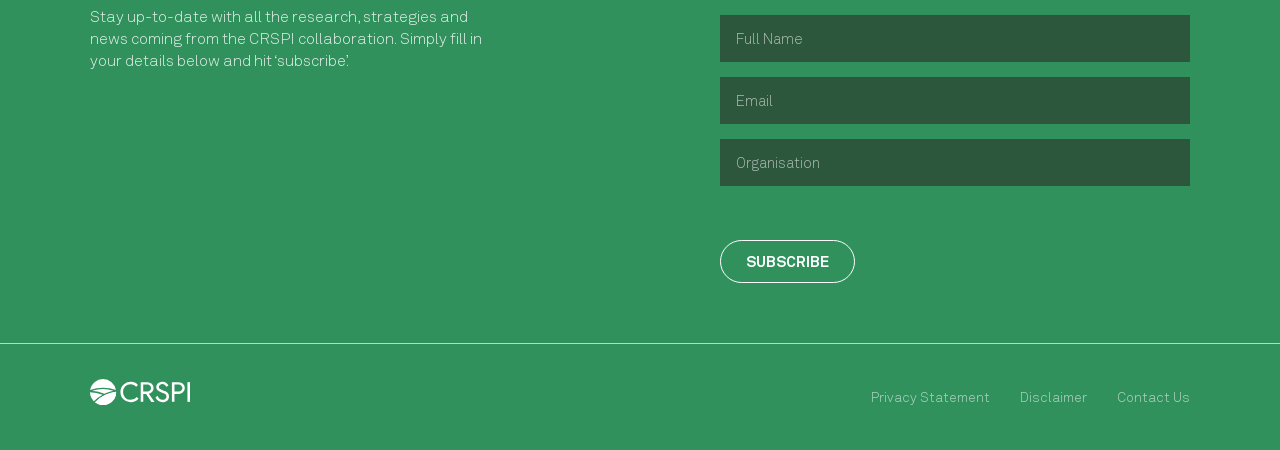Predict the bounding box of the UI element that fits this description: "SUBSCRIBE".

[0.562, 0.532, 0.668, 0.628]